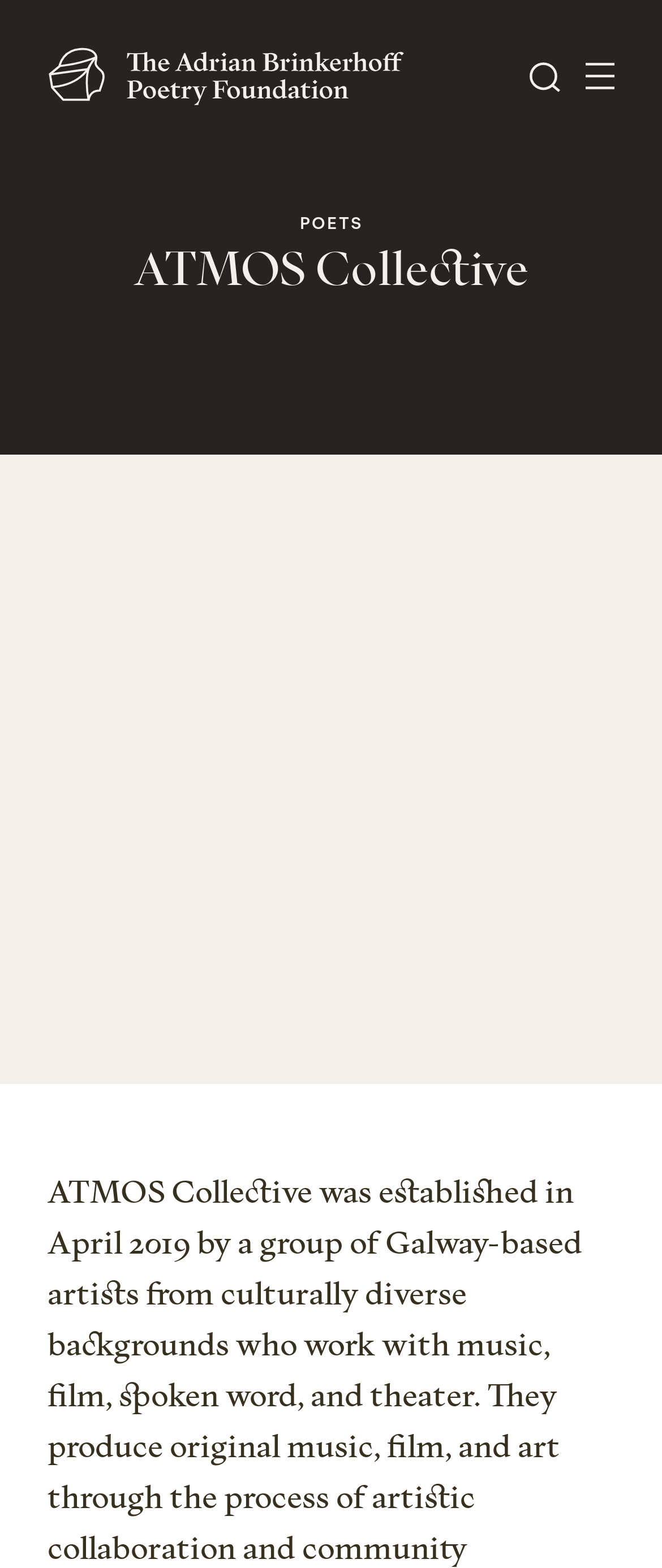Produce an elaborate caption capturing the essence of the webpage.

The webpage is dedicated to the ATMOS Collective, a poetry archive. At the top left, there is a link to "The Adrian Brinkerhoff Poetry Foundation" accompanied by two small images. 

On the top right, there are three links: "Open Search", "Open Menu", and a dropdown menu. The "Open Menu" link is accompanied by a small image. When the "Open Menu" link is clicked, a dropdown menu appears, containing a link to "POETS" and a heading that reads "ATMOS Collective". 

Below the top section, there is a large image titled "ATMOS 0759", taking up a significant portion of the page. The image is positioned roughly in the middle of the page, with its top edge aligned with the bottom edge of the top section.